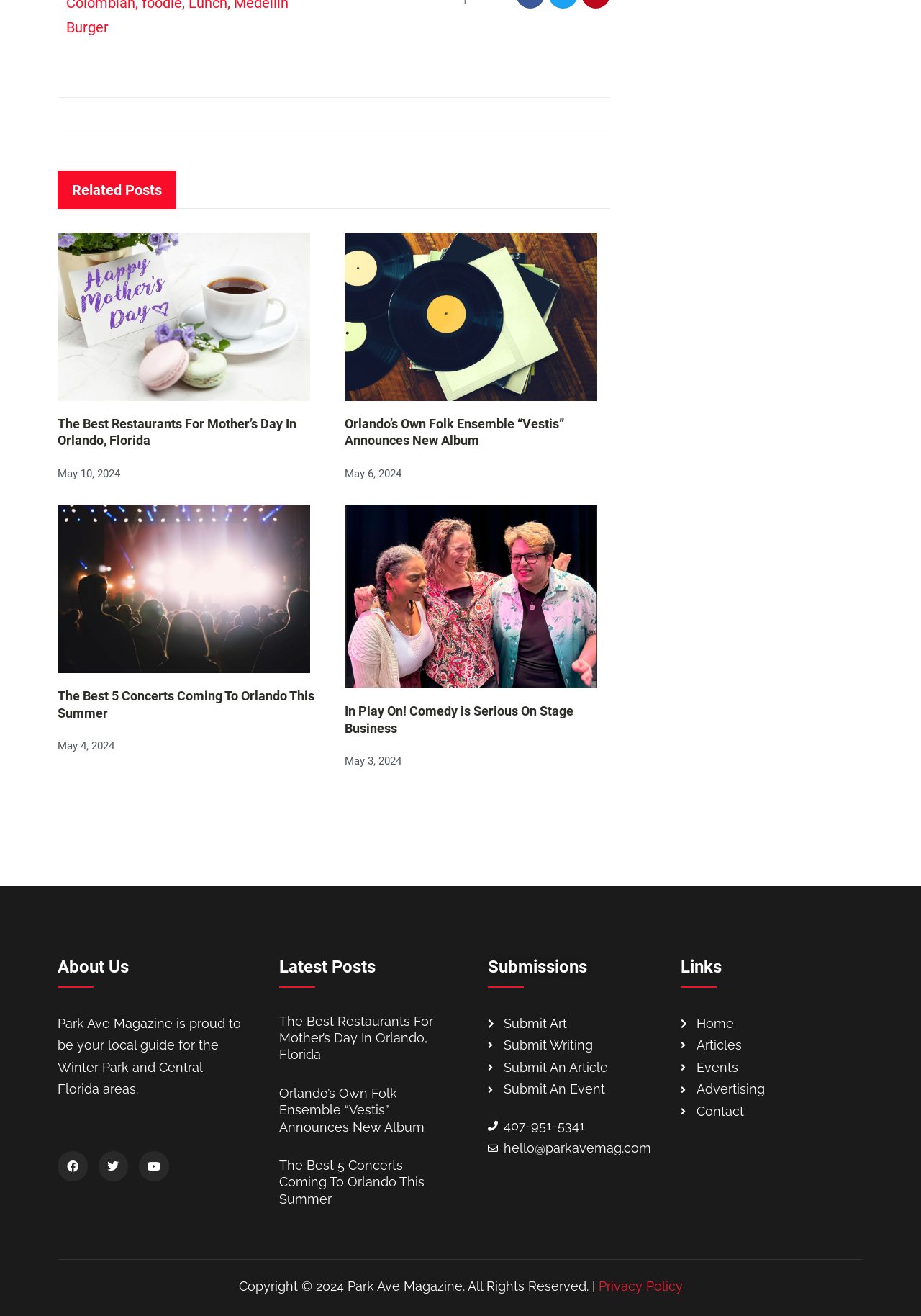How many articles are in the 'Related Posts' section?
Refer to the image and give a detailed answer to the question.

I counted the number of article elements under the 'Related Posts' section, which are 4.